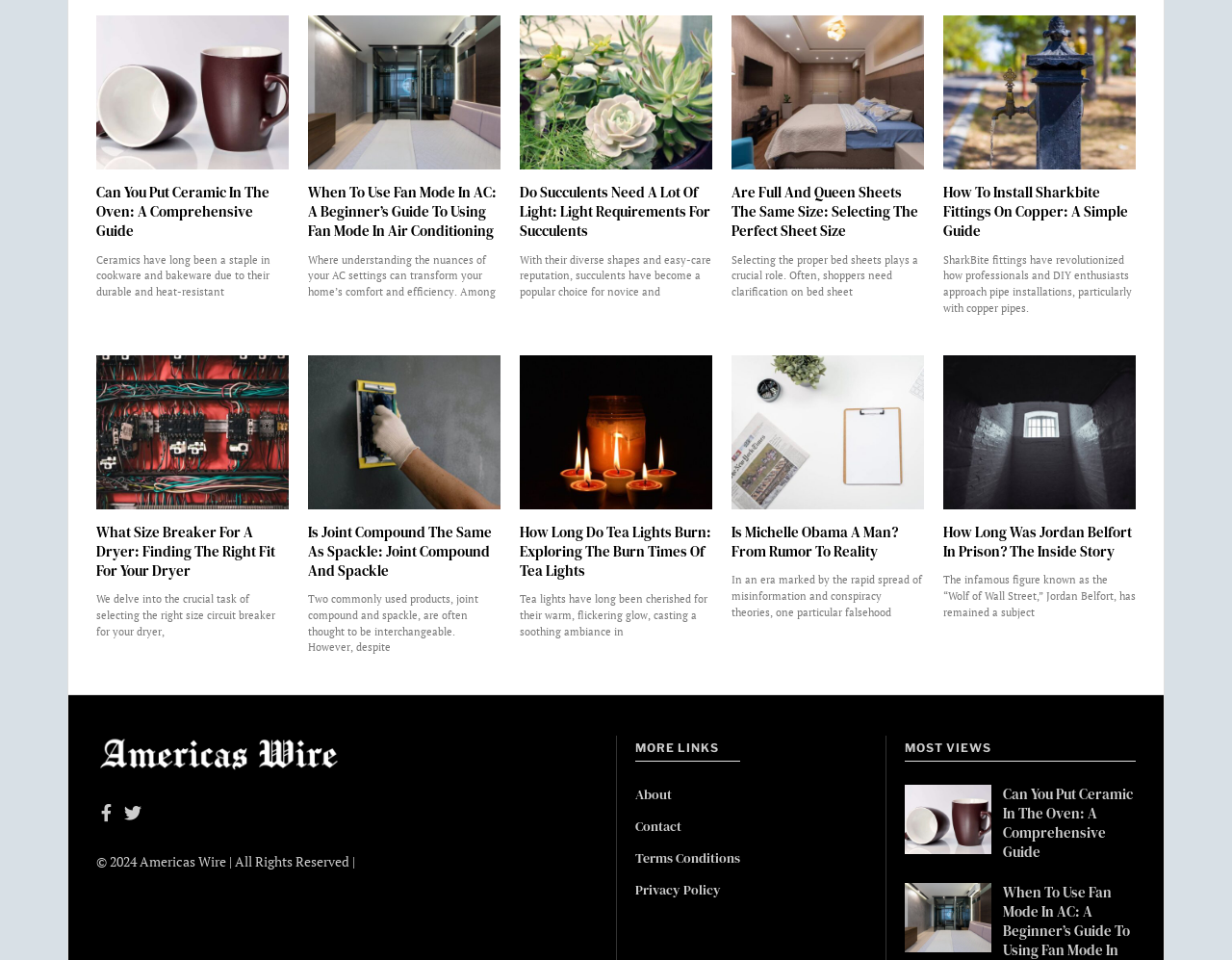Locate the bounding box coordinates of the region to be clicked to comply with the following instruction: "Read the article 'What Size Breaker For A Dryer'". The coordinates must be four float numbers between 0 and 1, in the form [left, top, right, bottom].

[0.078, 0.37, 0.234, 0.53]